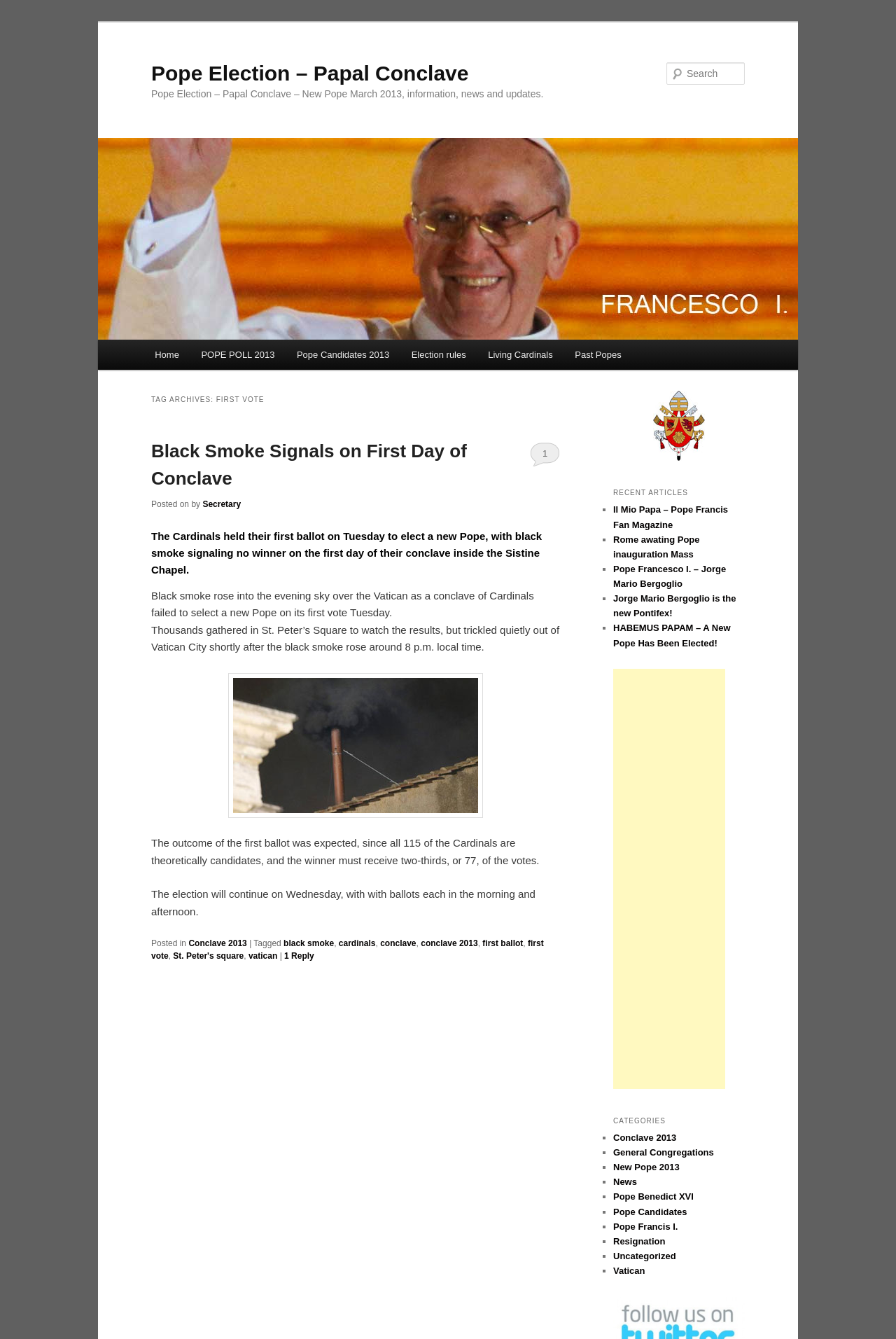What is the purpose of the search box? Refer to the image and provide a one-word or short phrase answer.

To search the website